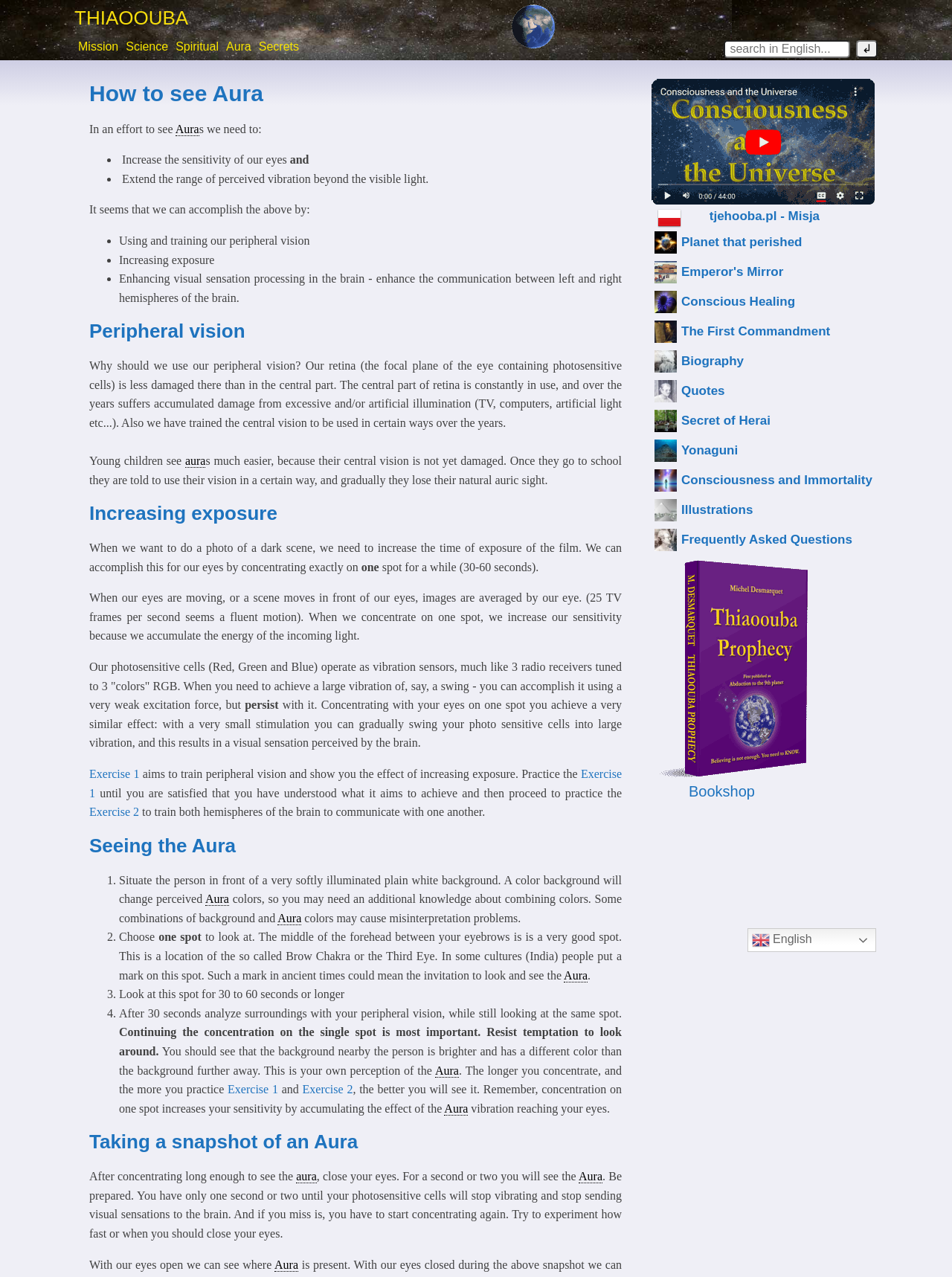Locate the UI element described by tjehooba.pl - Misja in the provided webpage screenshot. Return the bounding box coordinates in the format (top-left x, top-left y, bottom-right x, bottom-right y), ensuring all values are between 0 and 1.

[0.684, 0.16, 0.861, 0.181]